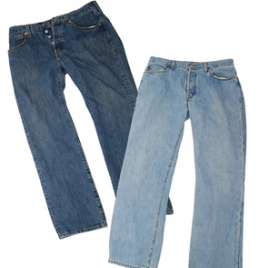What is the style of the leg cut of the jeans?
Using the details from the image, give an elaborate explanation to answer the question.

The caption explicitly states that the jeans are styled with a straight leg cut, offering a comfortable fit suitable for various occasions.